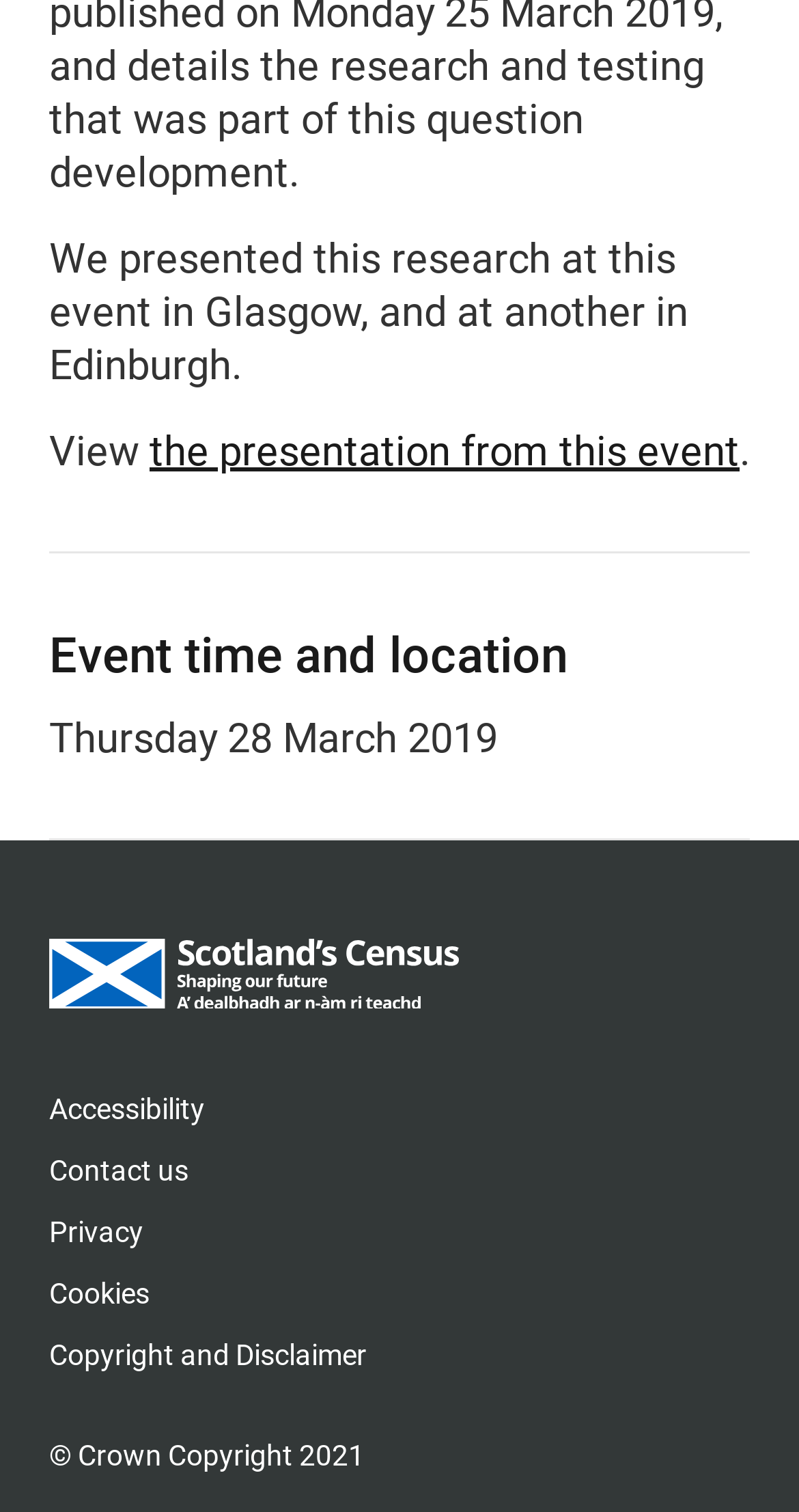Provide the bounding box coordinates for the UI element that is described by this text: "Copyright and Disclaimer". The coordinates should be in the form of four float numbers between 0 and 1: [left, top, right, bottom].

[0.062, 0.885, 0.459, 0.907]